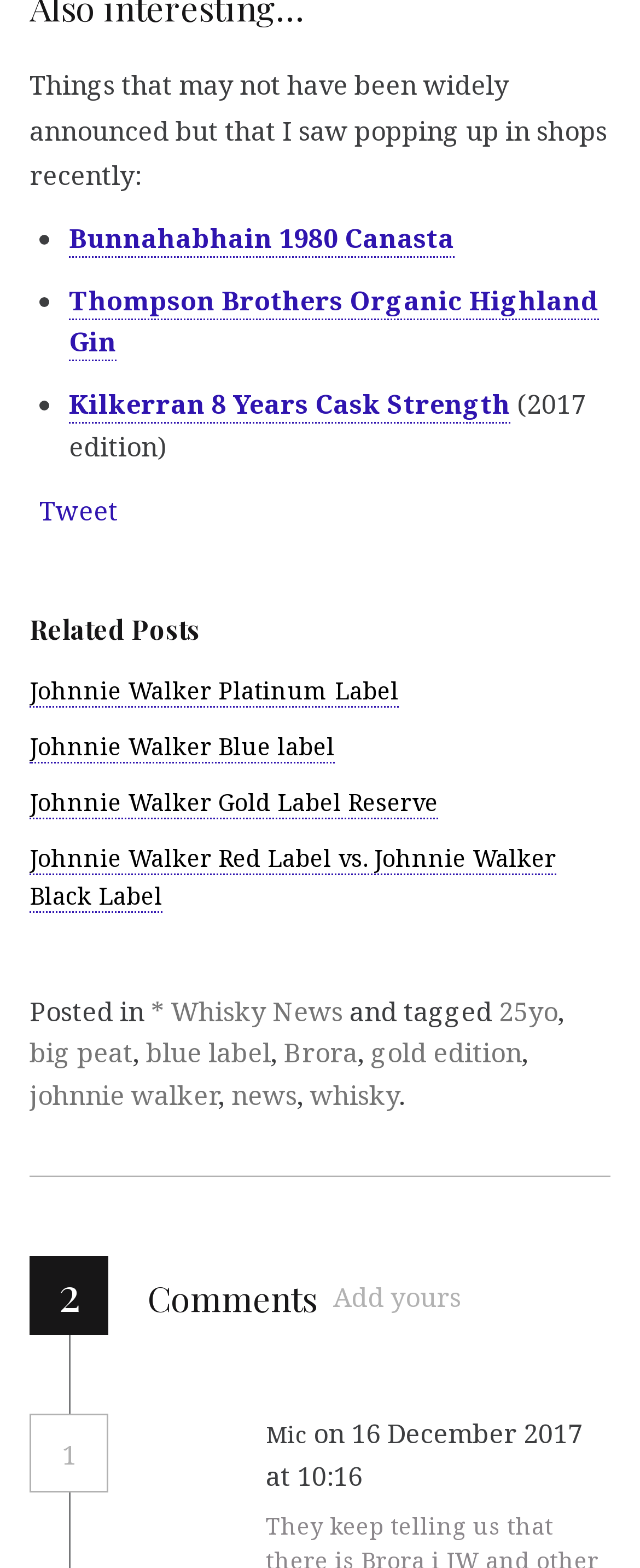Please determine the bounding box coordinates of the element's region to click for the following instruction: "Read the post tagged with whisky news".

[0.236, 0.633, 0.536, 0.656]